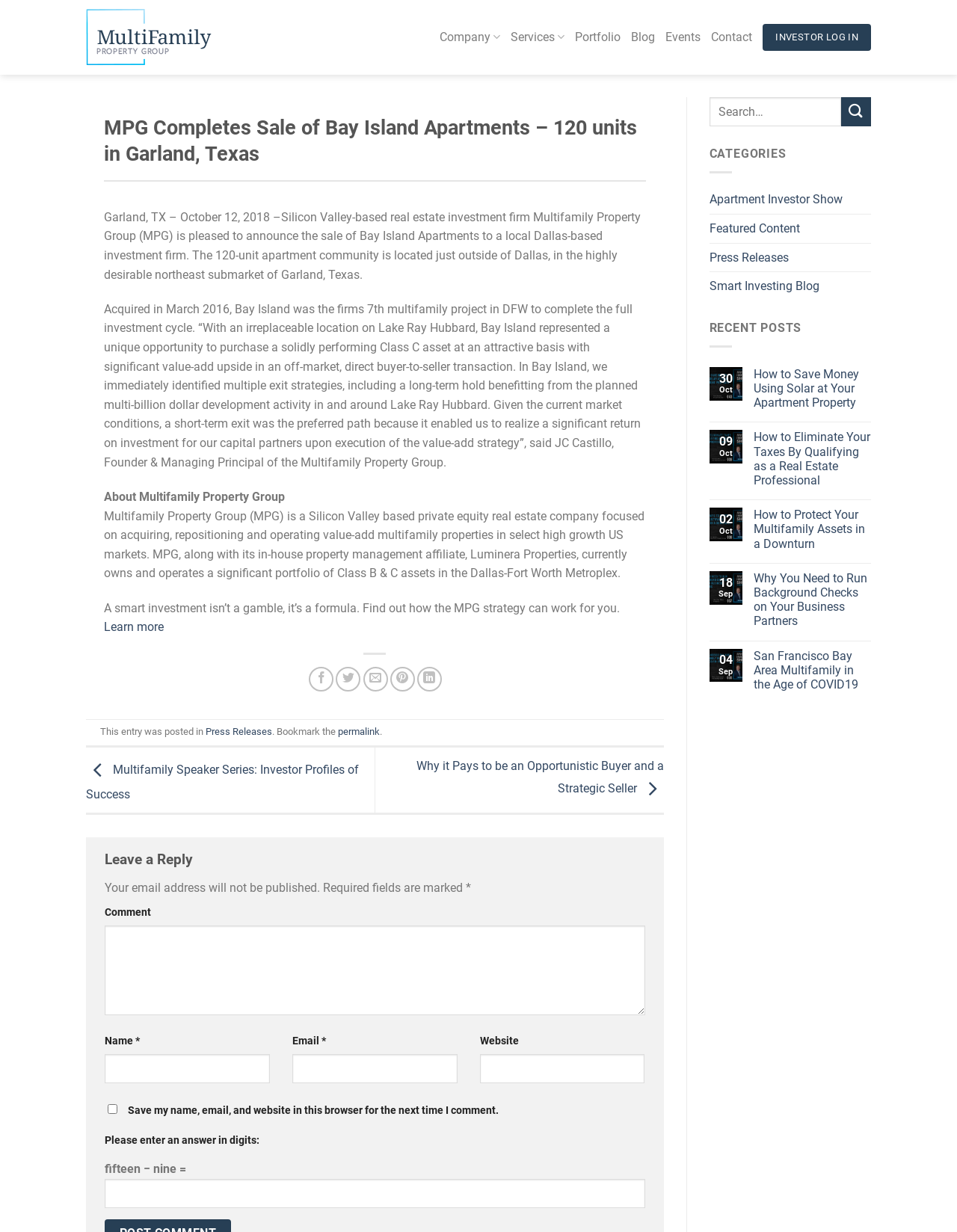Can you find and generate the webpage's heading?

MPG Completes Sale of Bay Island Apartments – 120 units in Garland, Texas